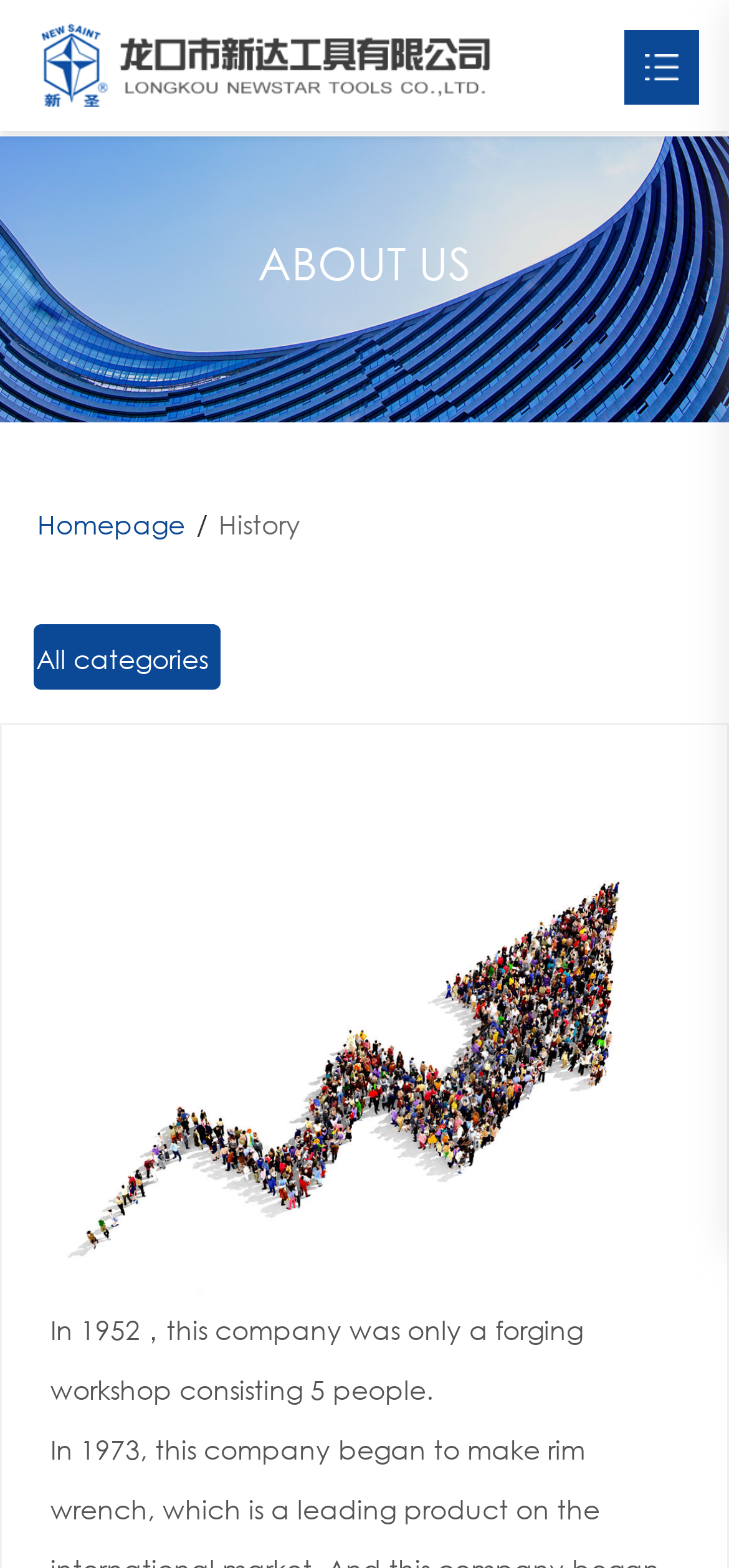Is there an image on the webpage?
Please answer the question with a single word or phrase, referencing the image.

Yes